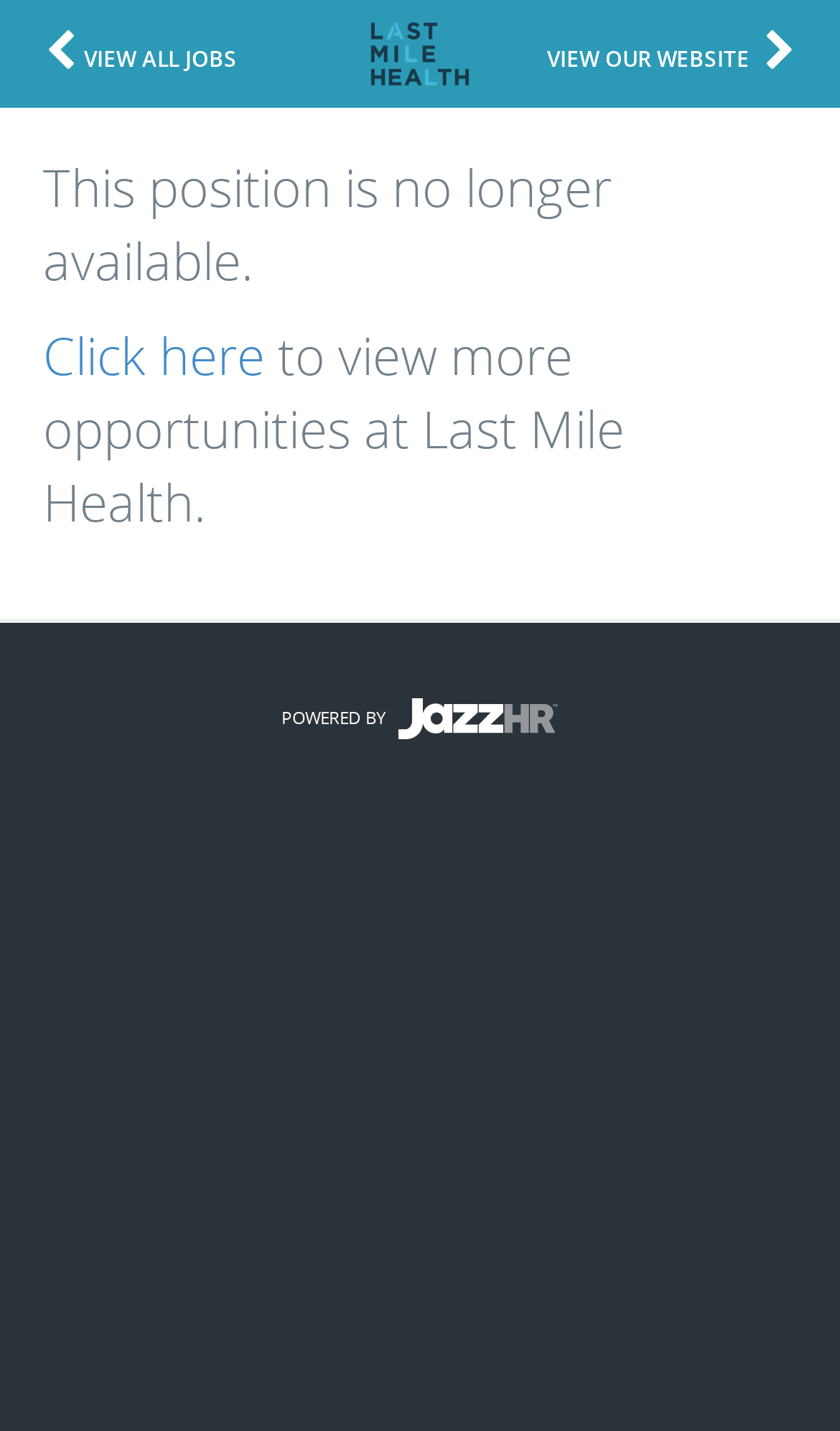Locate the bounding box of the UI element described by: "View All Jobs" in the given webpage screenshot.

[0.041, 0.002, 0.285, 0.072]